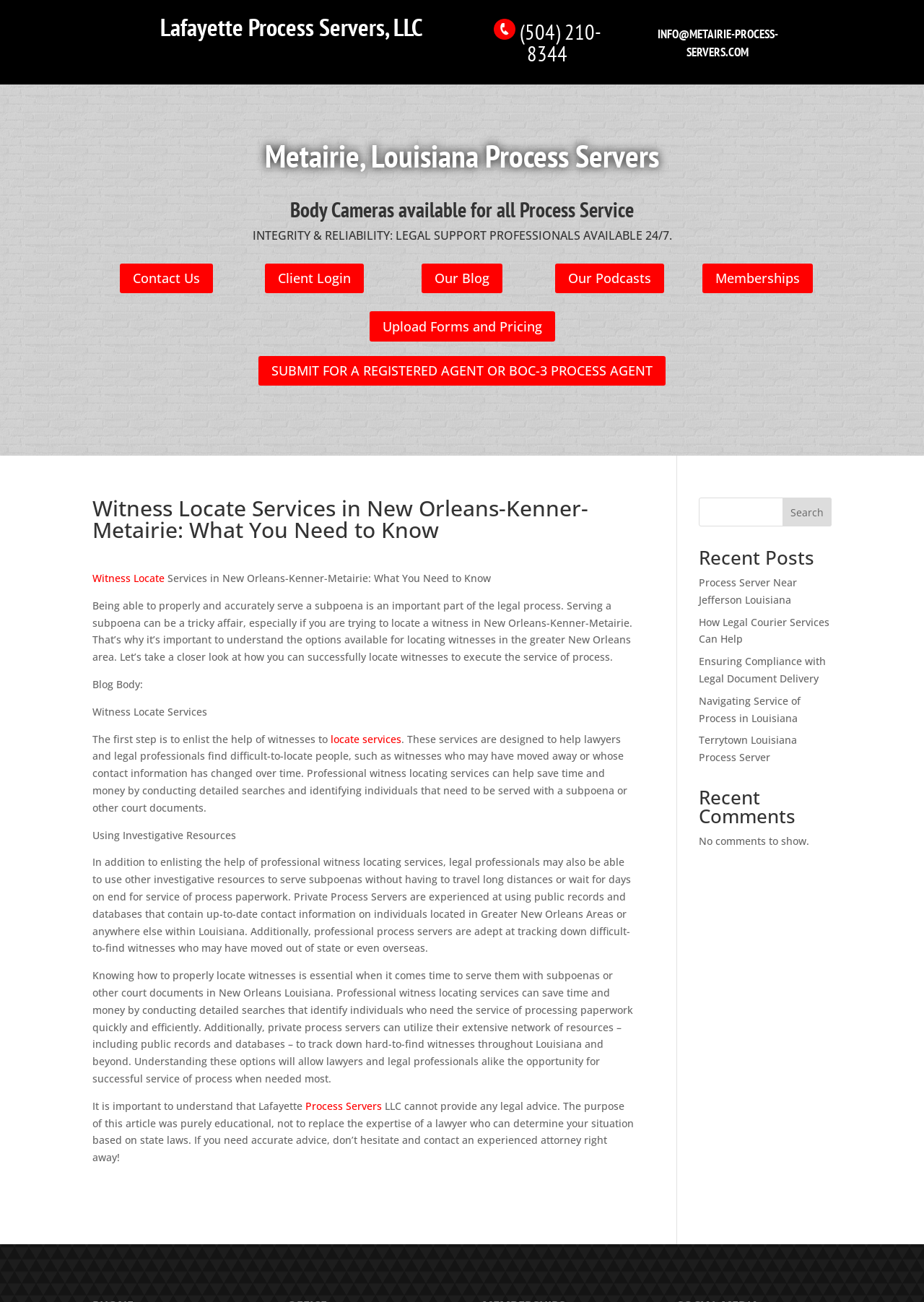What is the name of the company providing process servers?
Please answer using one word or phrase, based on the screenshot.

Lafayette Process Servers, LLC